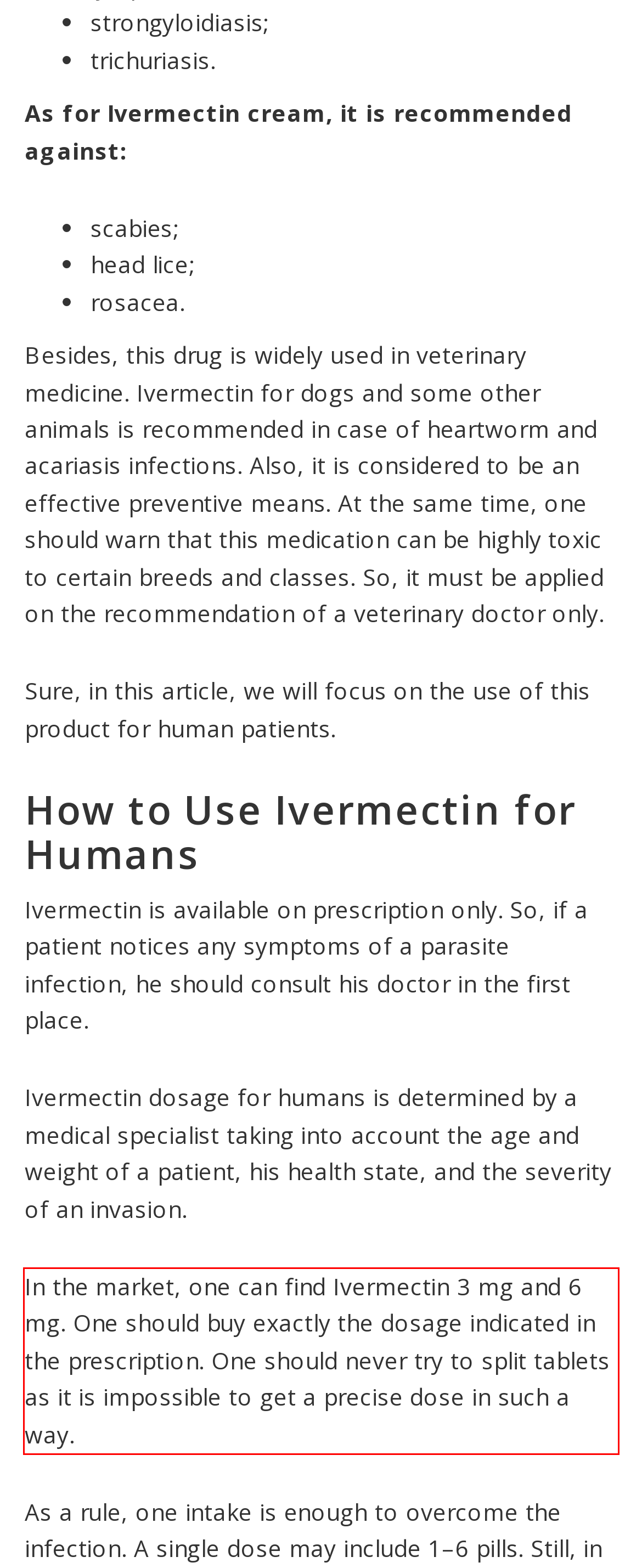You have a screenshot of a webpage with a red bounding box. Identify and extract the text content located inside the red bounding box.

In the market, one can find Ivermectin 3 mg and 6 mg. One should buy exactly the dosage indicated in the prescription. One should never try to split tablets as it is impossible to get a precise dose in such a way.